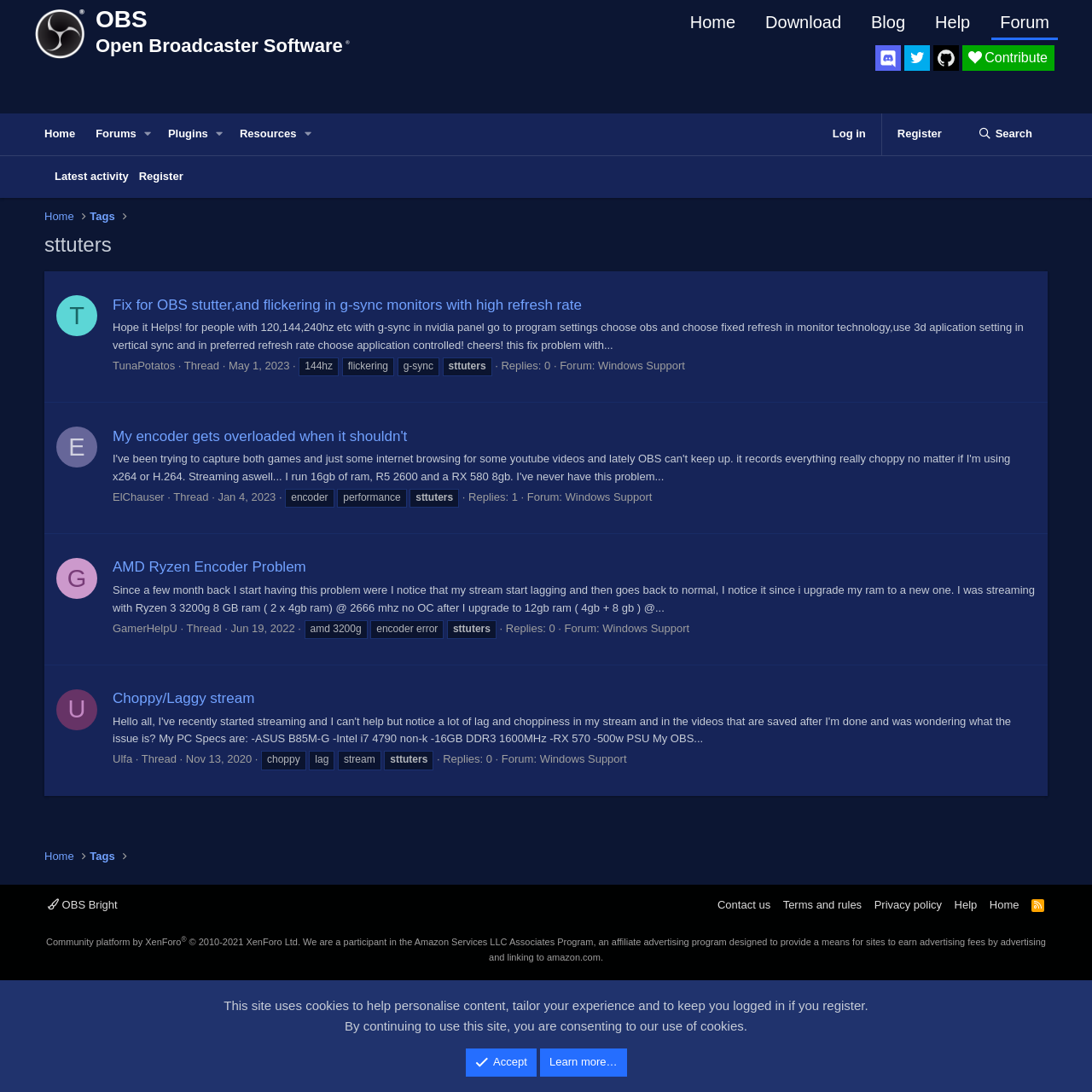Could you find the bounding box coordinates of the clickable area to complete this instruction: "View the thread 'Fix for OBS stutter,and flickering in g-sync monitors with high refresh rate'"?

[0.103, 0.269, 0.948, 0.29]